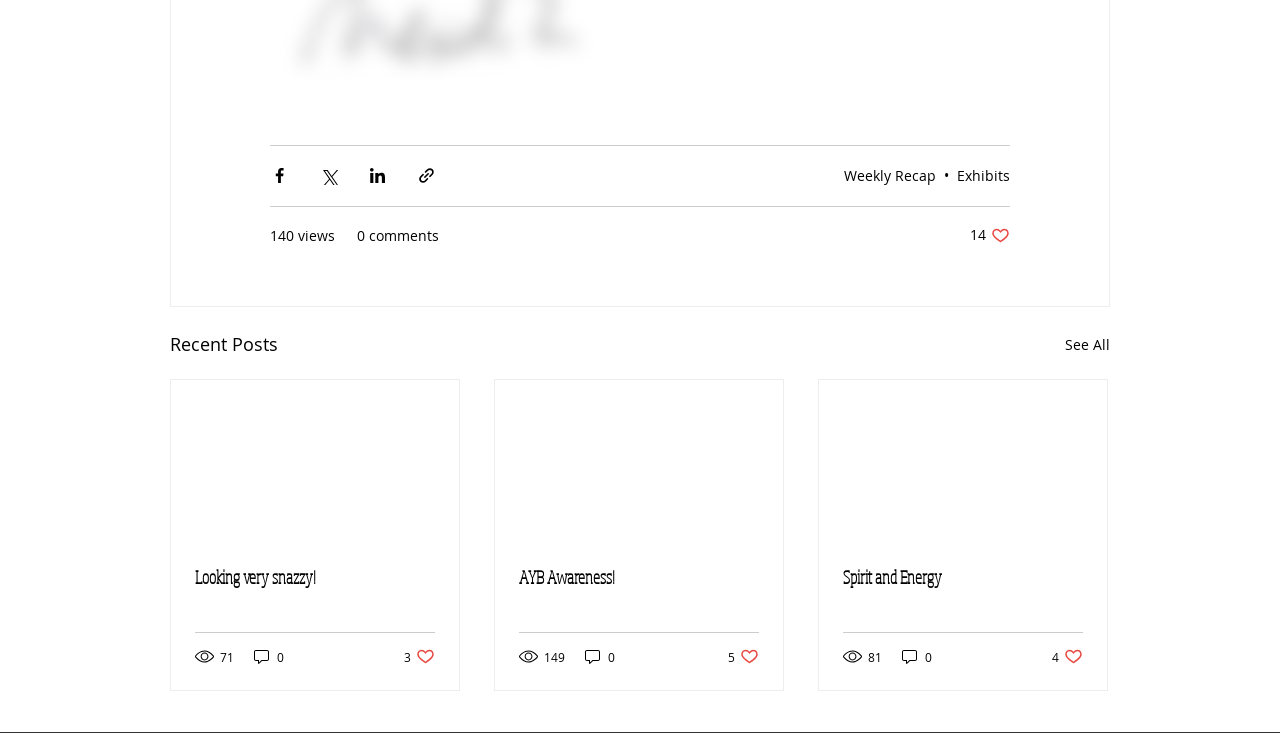Highlight the bounding box coordinates of the element that should be clicked to carry out the following instruction: "See All recent posts". The coordinates must be given as four float numbers ranging from 0 to 1, i.e., [left, top, right, bottom].

[0.832, 0.439, 0.867, 0.478]